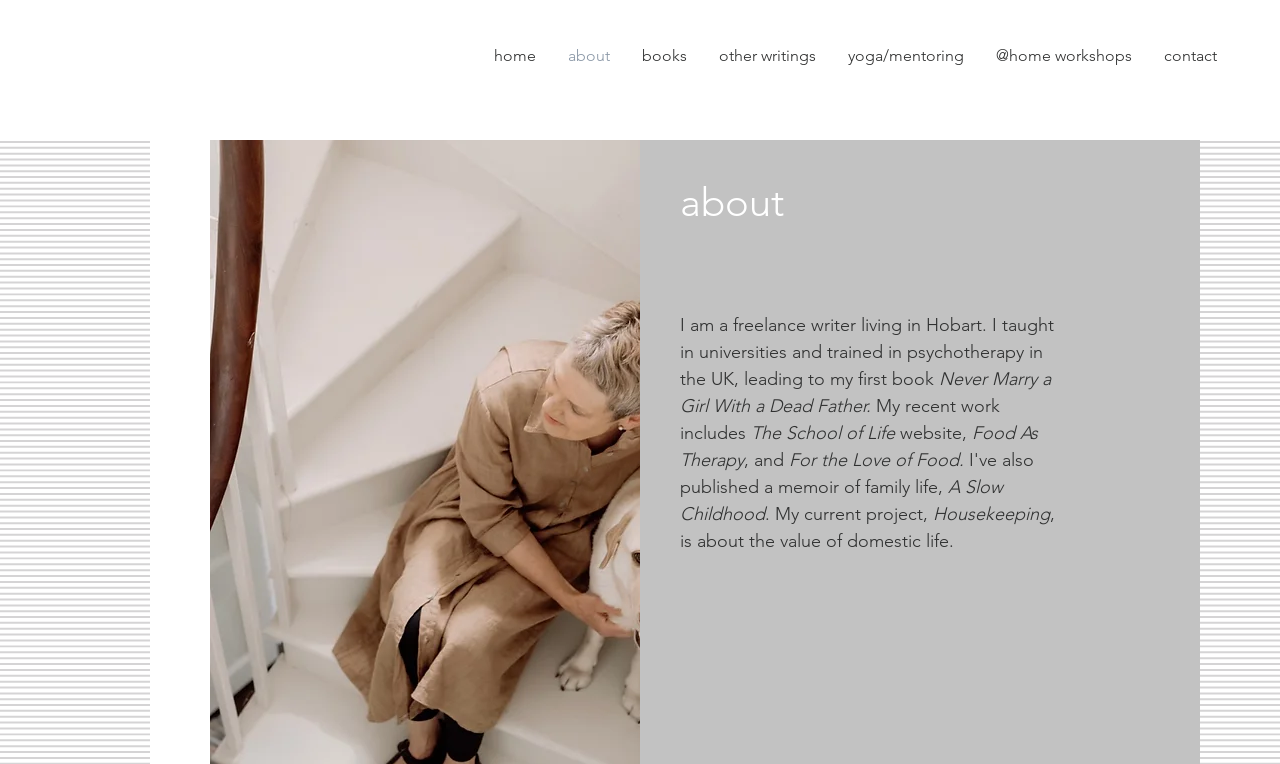What is Helen Hayward's profession?
Using the information presented in the image, please offer a detailed response to the question.

Based on the webpage content, specifically the StaticText element with the text 'I am a freelance writer living in Hobart.', it can be inferred that Helen Hayward's profession is a freelance writer.